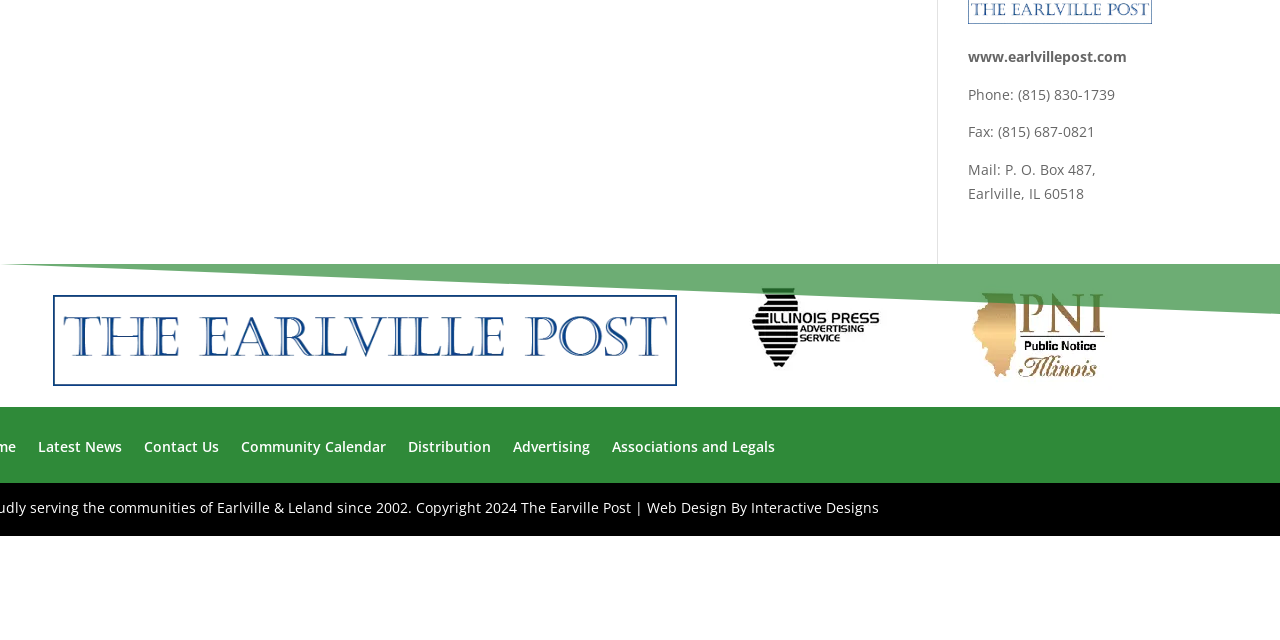Given the description: "Contact Us", determine the bounding box coordinates of the UI element. The coordinates should be formatted as four float numbers between 0 and 1, [left, top, right, bottom].

[0.112, 0.687, 0.171, 0.754]